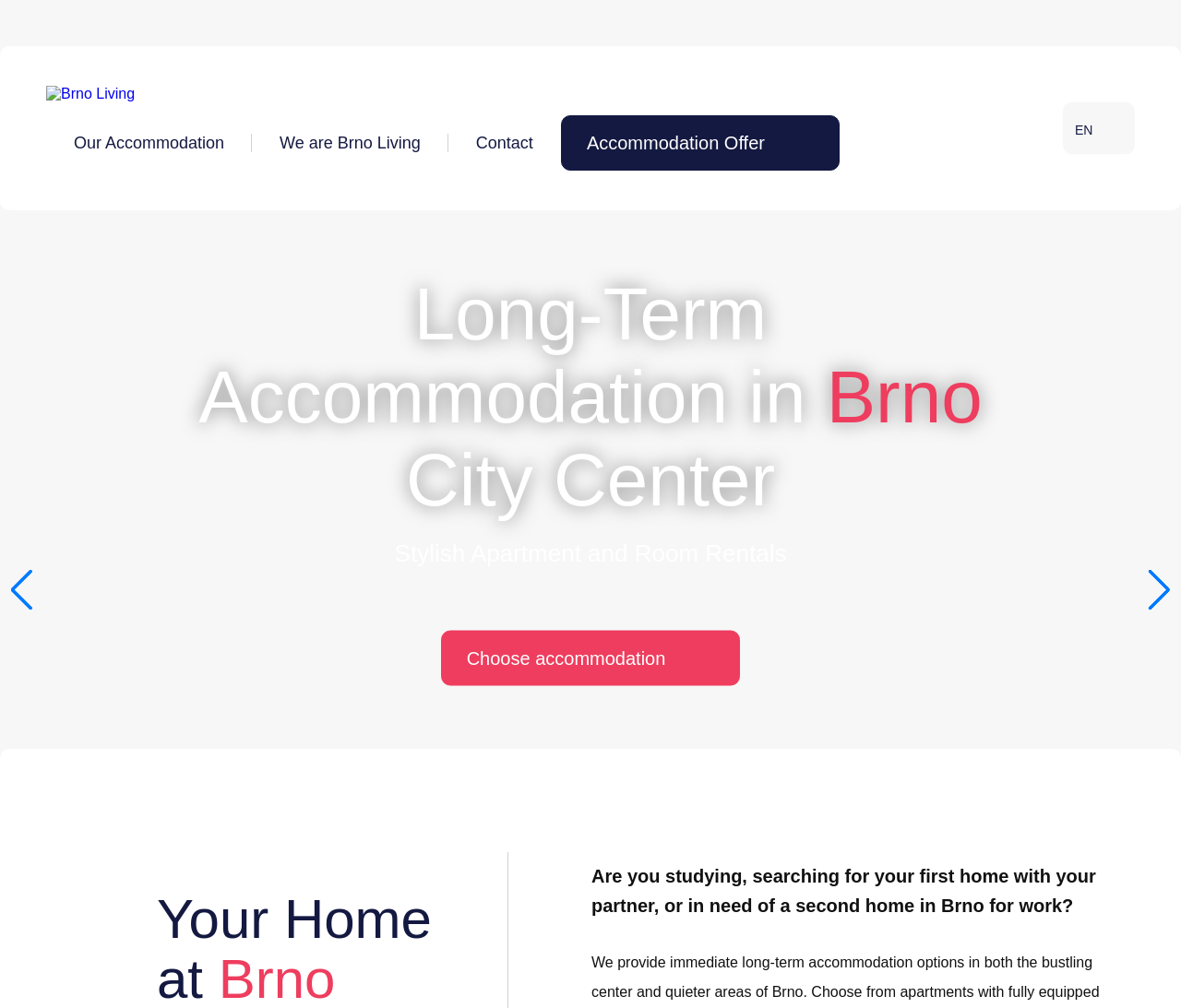Generate the text content of the main headline of the webpage.

Long-Term Accommodation in Brno City Center